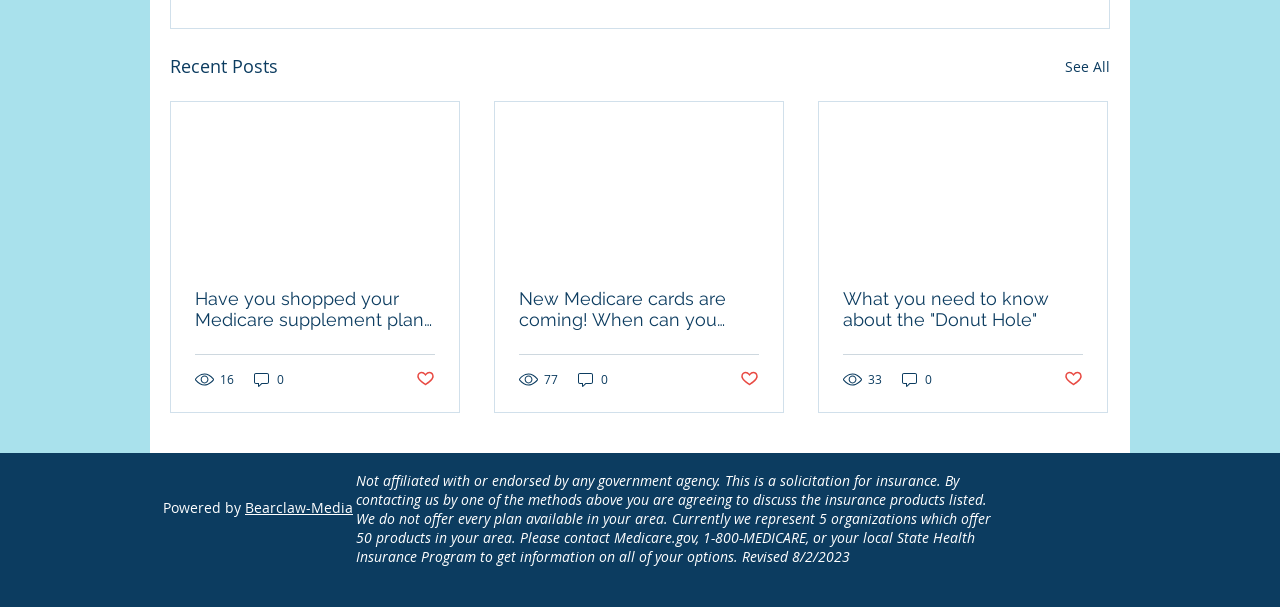What is the disclaimer at the bottom of the webpage?
Based on the screenshot, give a detailed explanation to answer the question.

The bottom of the webpage has a static text element with a disclaimer stating that the website is not affiliated with or endorsed by any government agency, and provides additional information about the insurance products and services offered.